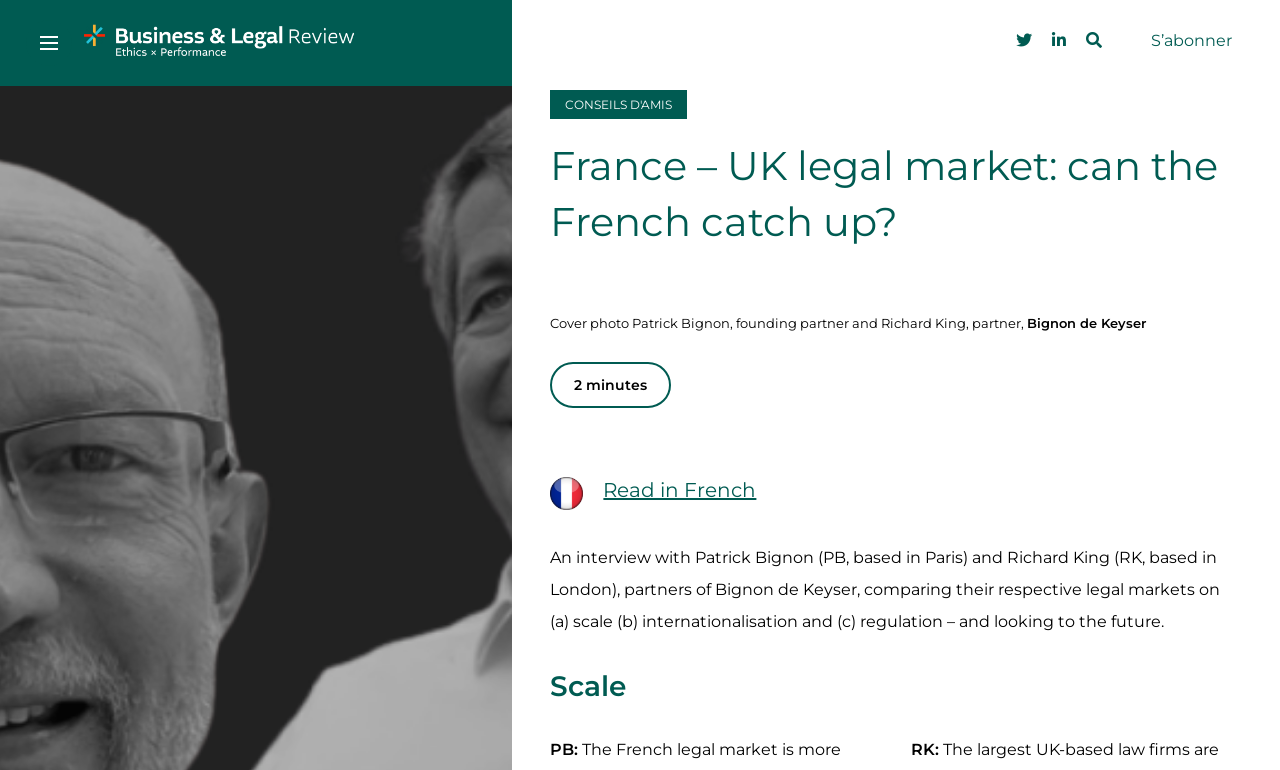From the webpage screenshot, identify the region described by alt="Business & Legal Review". Provide the bounding box coordinates as (top-left x, top-left y, bottom-right x, bottom-right y), with each value being a floating point number between 0 and 1.

[0.063, 0.038, 0.279, 0.063]